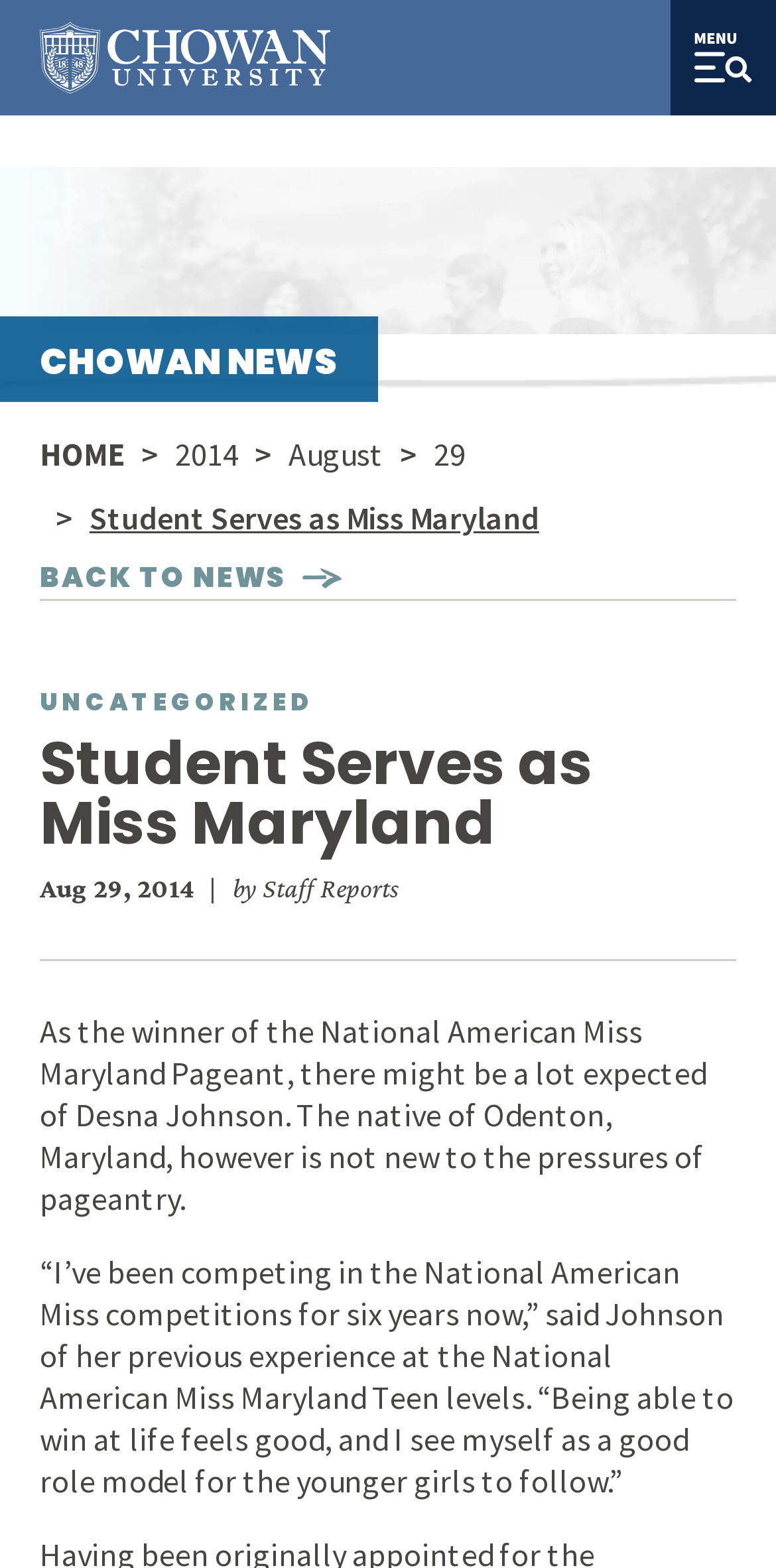Explain the contents of the webpage comprehensively.

The webpage is about a news article titled "Student Serves as Miss Maryland" from Chowan University. At the top, there is a navigation menu with a site name logo on the left and an "open extended navigation" button on the right. Below the navigation menu, there is a banner section with a heading "CHOWAN NEWS" on the left and a breadcrumb navigation menu on the right, which shows the path "HOME > 2014 > August > 29".

Below the banner section, there is a main content area with a heading "Student Serves as Miss Maryland" and a link "BACK TO NEWS" on the top left. The article's title and date "Aug 29, 2014" are displayed above the article's content. The article is written by "Staff Reports" and has two paragraphs of text. The first paragraph describes Desna Johnson, the winner of the National American Miss Maryland Pageant, and her experience in pageantry. The second paragraph is a quote from Johnson, where she talks about her feelings about winning and being a role model for younger girls.

There are no images in the main content area, but there is a site name logo image in the top navigation menu. Overall, the webpage has a simple and clean layout, with a focus on the news article's content.